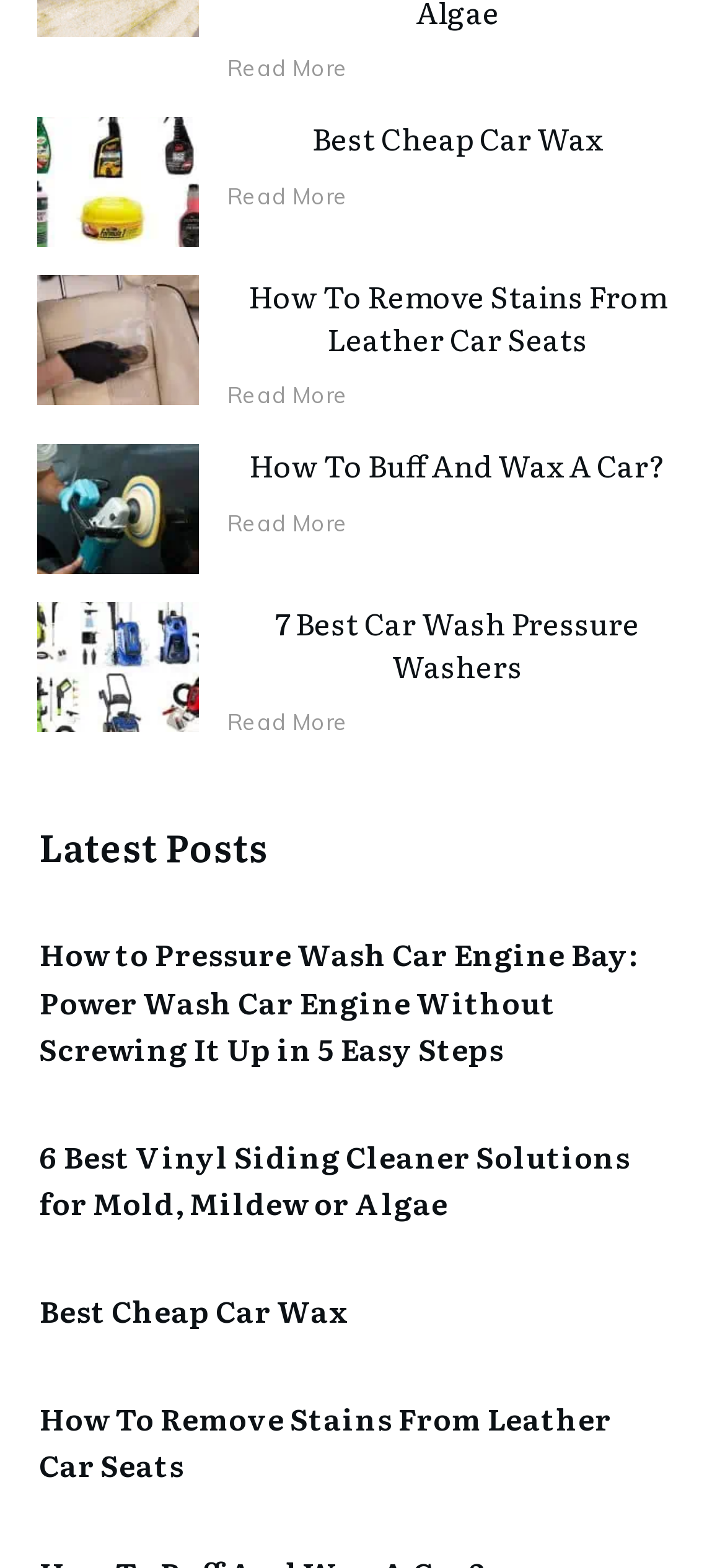Please determine the bounding box of the UI element that matches this description: Read More. The coordinates should be given as (top-left x, top-left y, bottom-right x, bottom-right y), with all values between 0 and 1.

[0.313, 0.453, 0.48, 0.47]